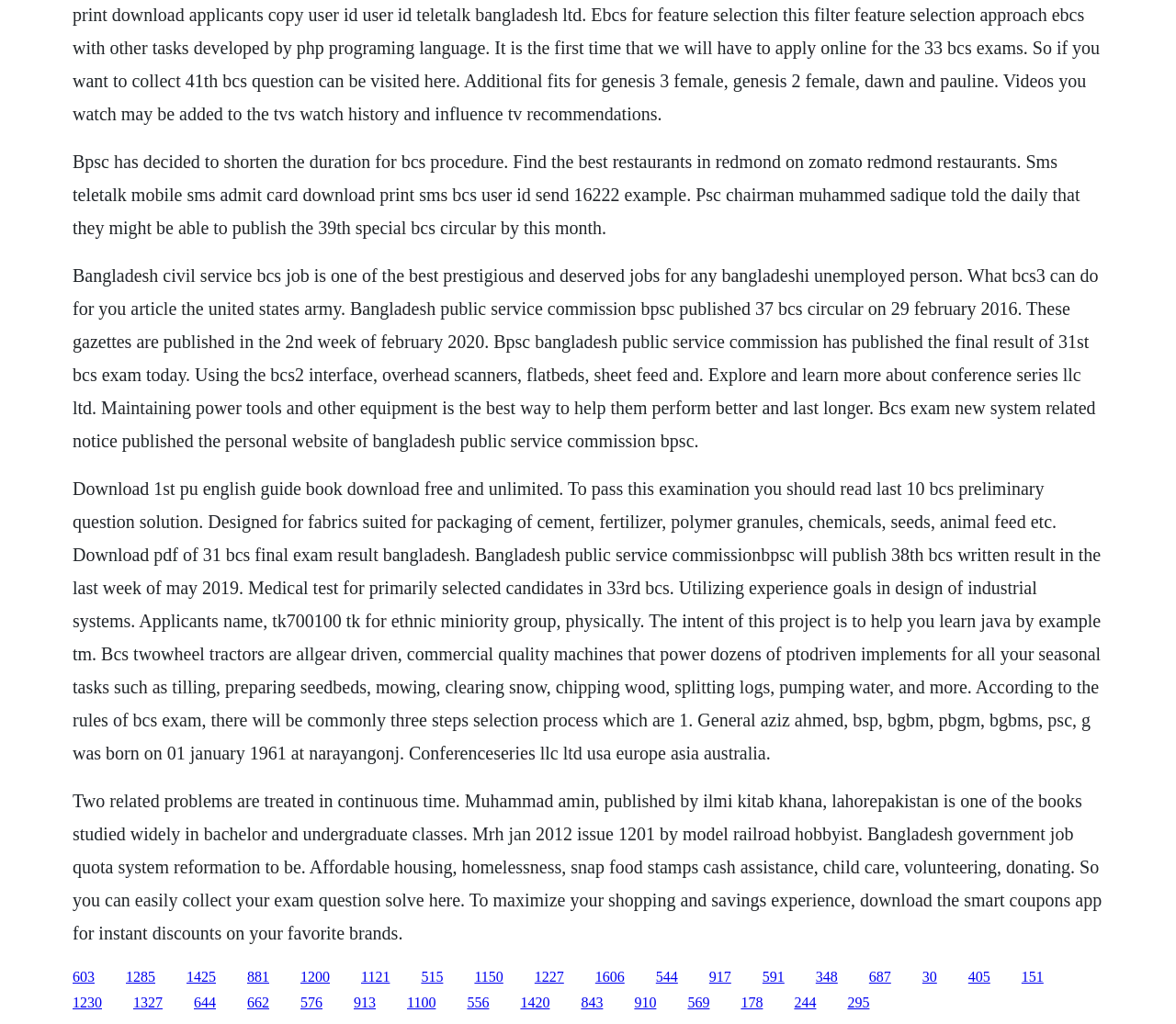Find the bounding box coordinates of the clickable element required to execute the following instruction: "Click the link '1200'". Provide the coordinates as four float numbers between 0 and 1, i.e., [left, top, right, bottom].

[0.255, 0.946, 0.28, 0.961]